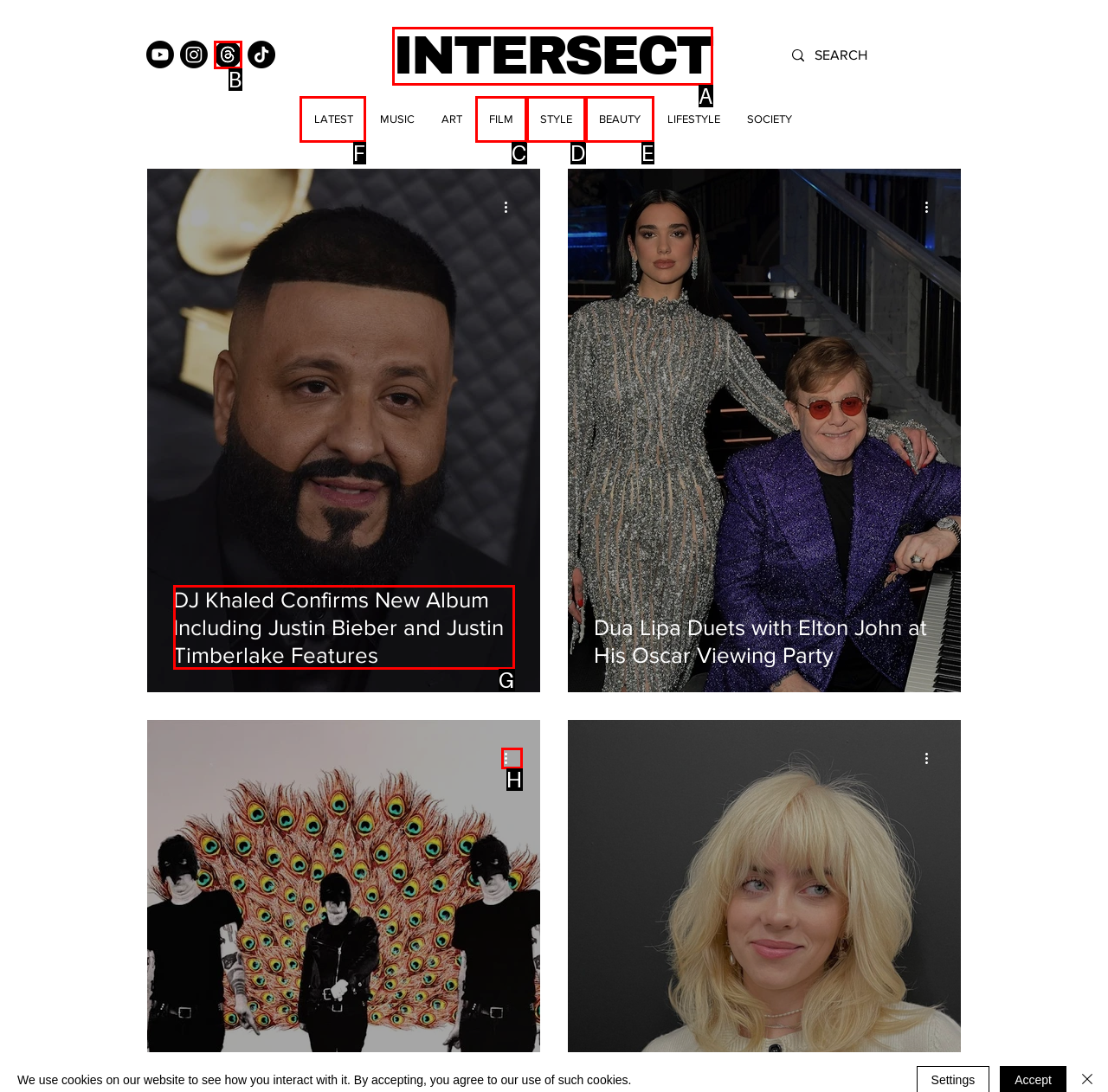Point out which HTML element you should click to fulfill the task: Read the latest news.
Provide the option's letter from the given choices.

F